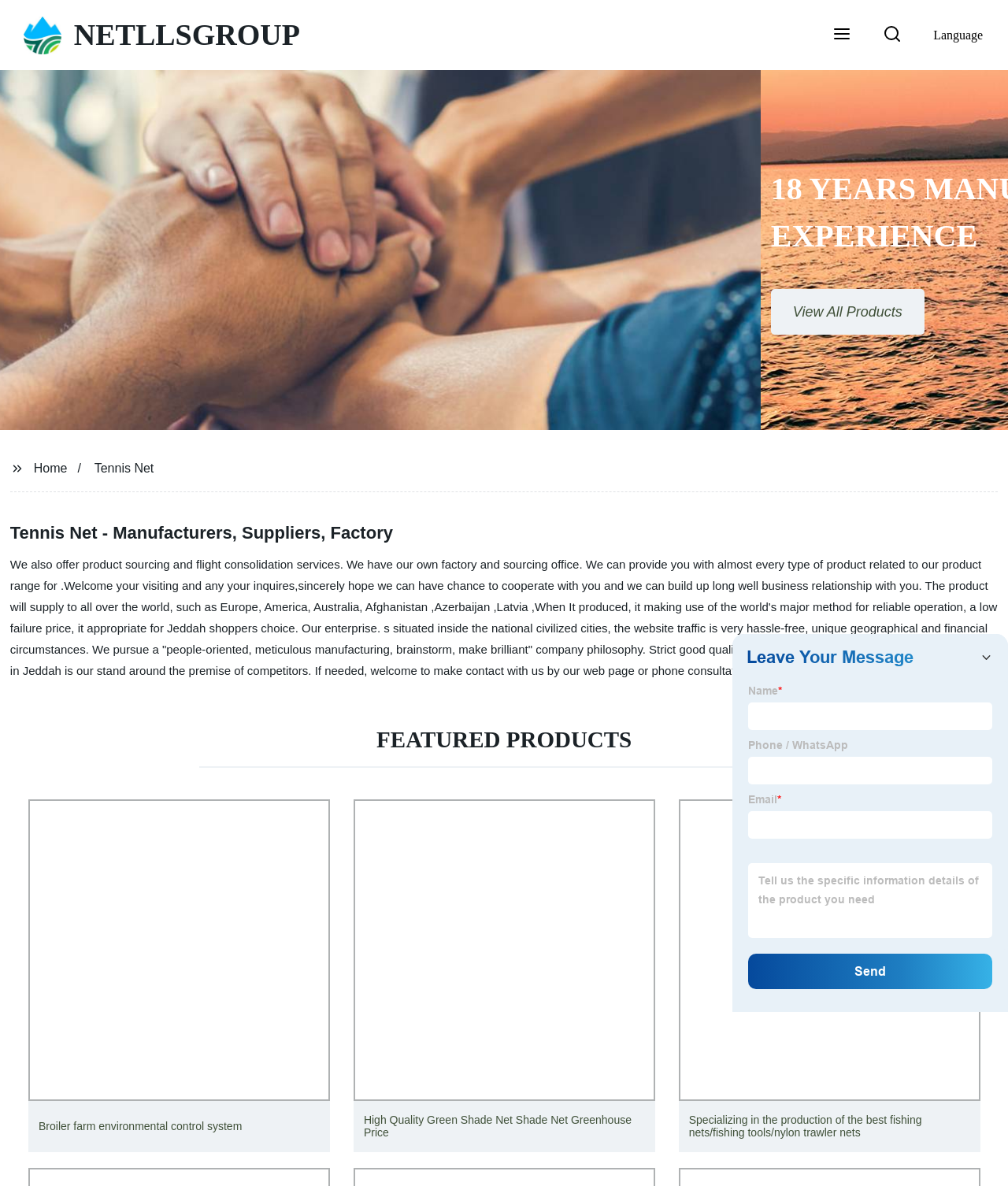Bounding box coordinates should be provided in the format (top-left x, top-left y, bottom-right x, bottom-right y) with all values between 0 and 1. Identify the bounding box for this UI element: parent_node: Language

[0.812, 0.02, 0.859, 0.039]